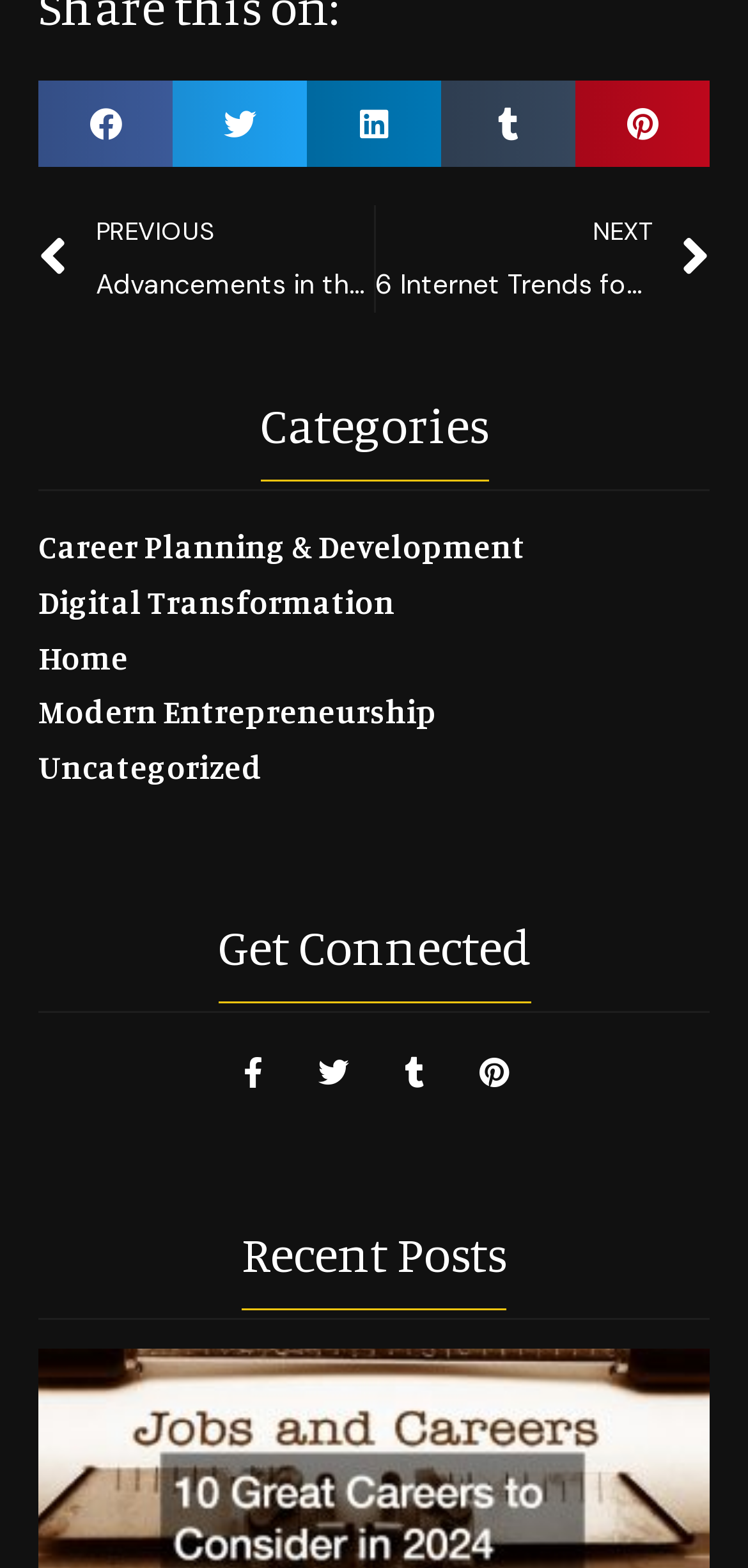Specify the bounding box coordinates of the area to click in order to follow the given instruction: "Share on pinterest."

[0.769, 0.051, 0.949, 0.106]